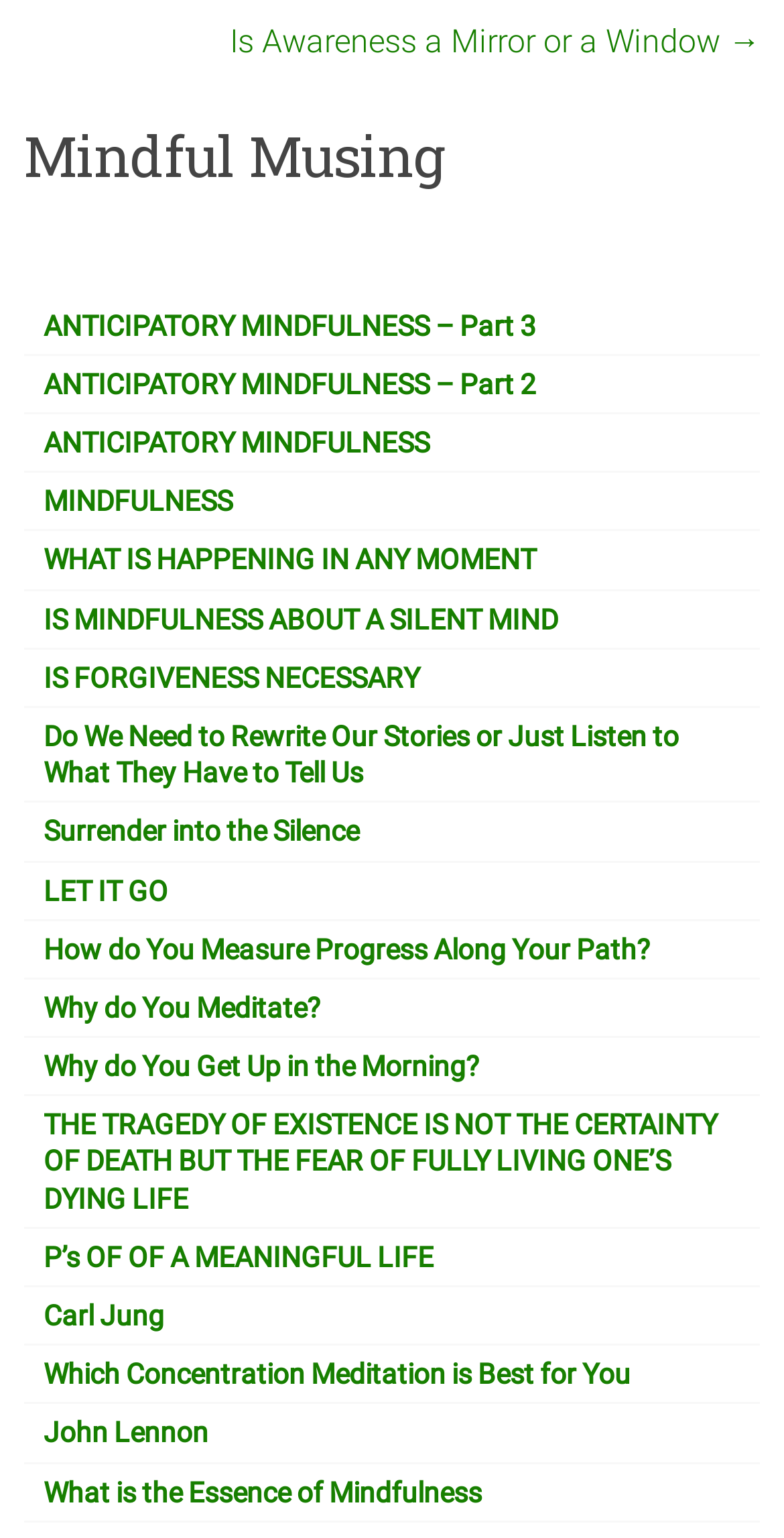Identify the bounding box coordinates of the area that should be clicked in order to complete the given instruction: "Read the article 'ANTICIPATORY MINDFULNESS – Part 3'". The bounding box coordinates should be four float numbers between 0 and 1, i.e., [left, top, right, bottom].

[0.056, 0.201, 0.684, 0.222]